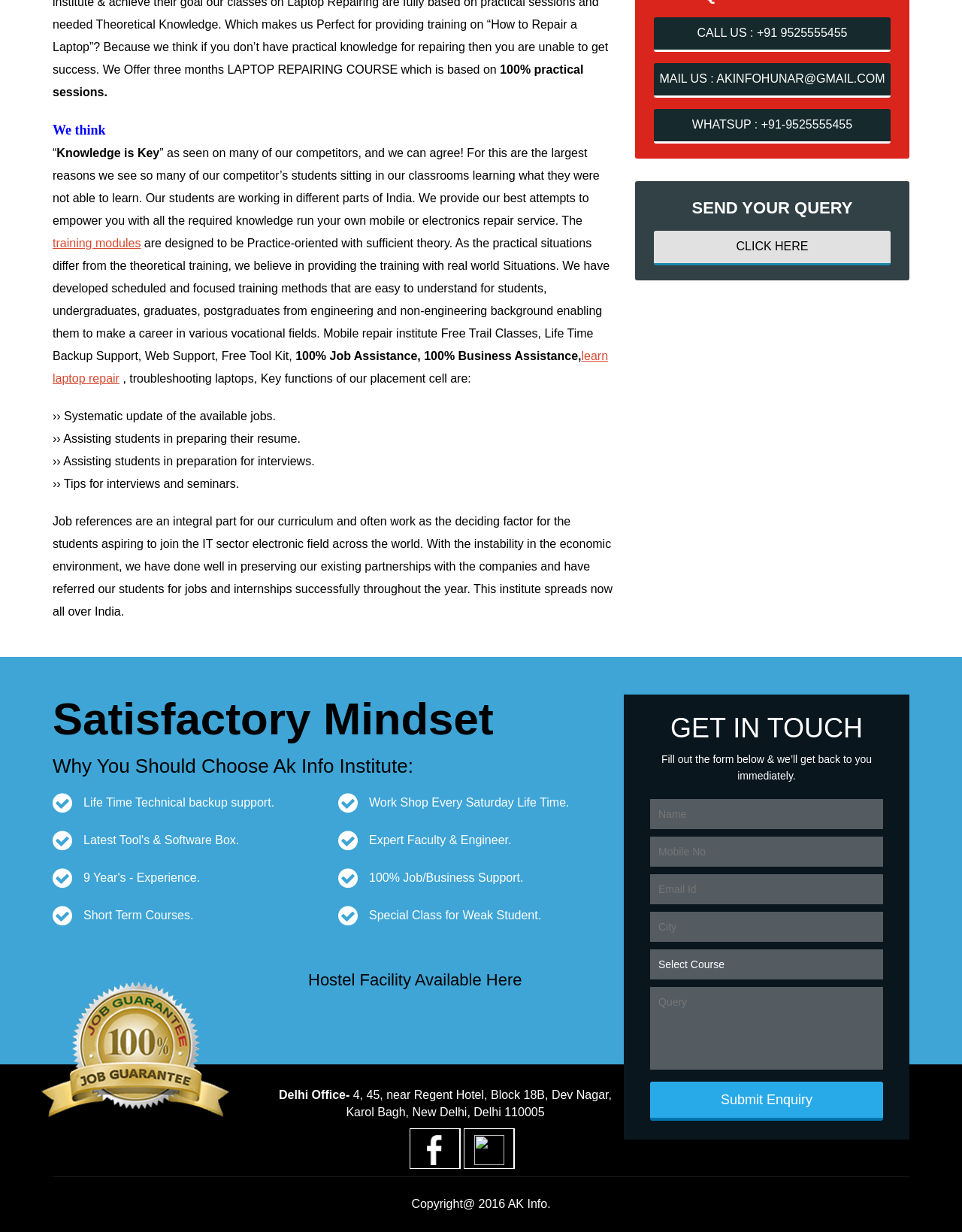Please specify the bounding box coordinates in the format (top-left x, top-left y, bottom-right x, bottom-right y), with values ranging from 0 to 1. Identify the bounding box for the UI component described as follows: name="chk_data_2" placeholder="Email Id"

[0.676, 0.709, 0.918, 0.734]